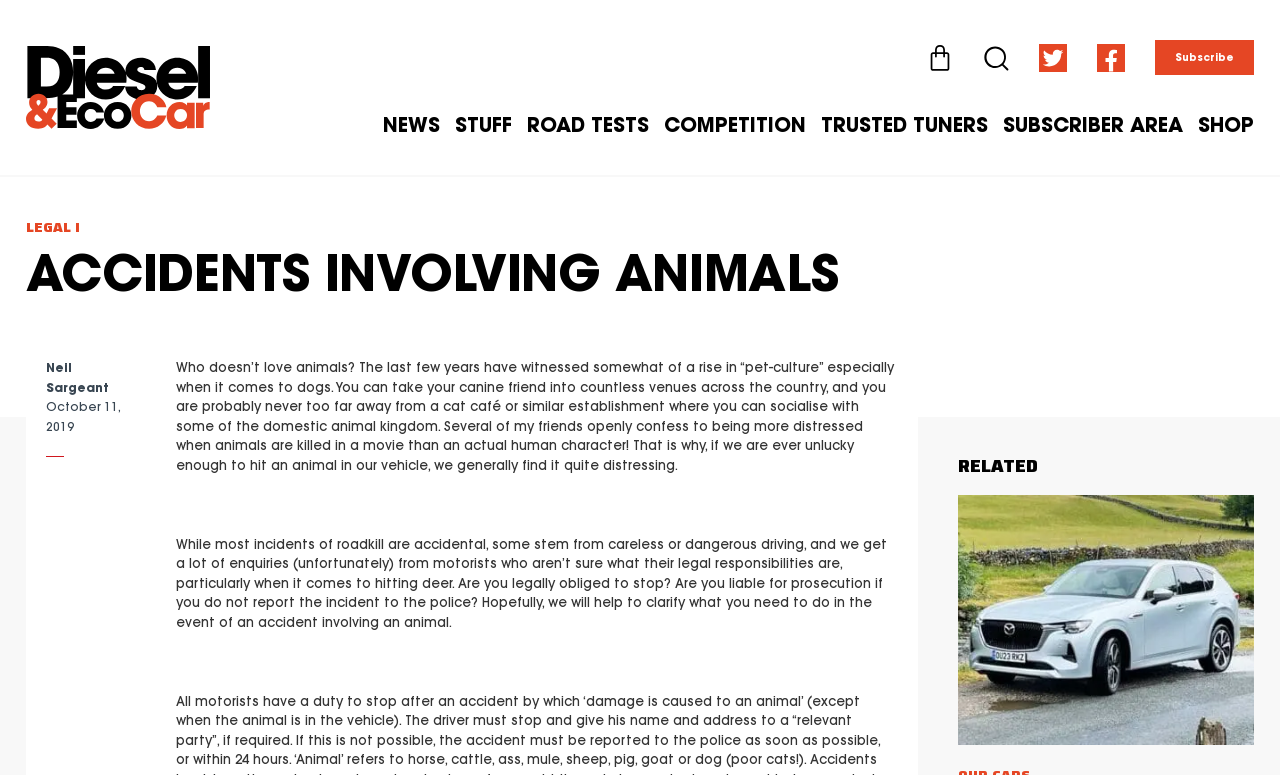Please locate the bounding box coordinates of the region I need to click to follow this instruction: "Click the 'NEWS' link".

[0.3, 0.148, 0.344, 0.174]